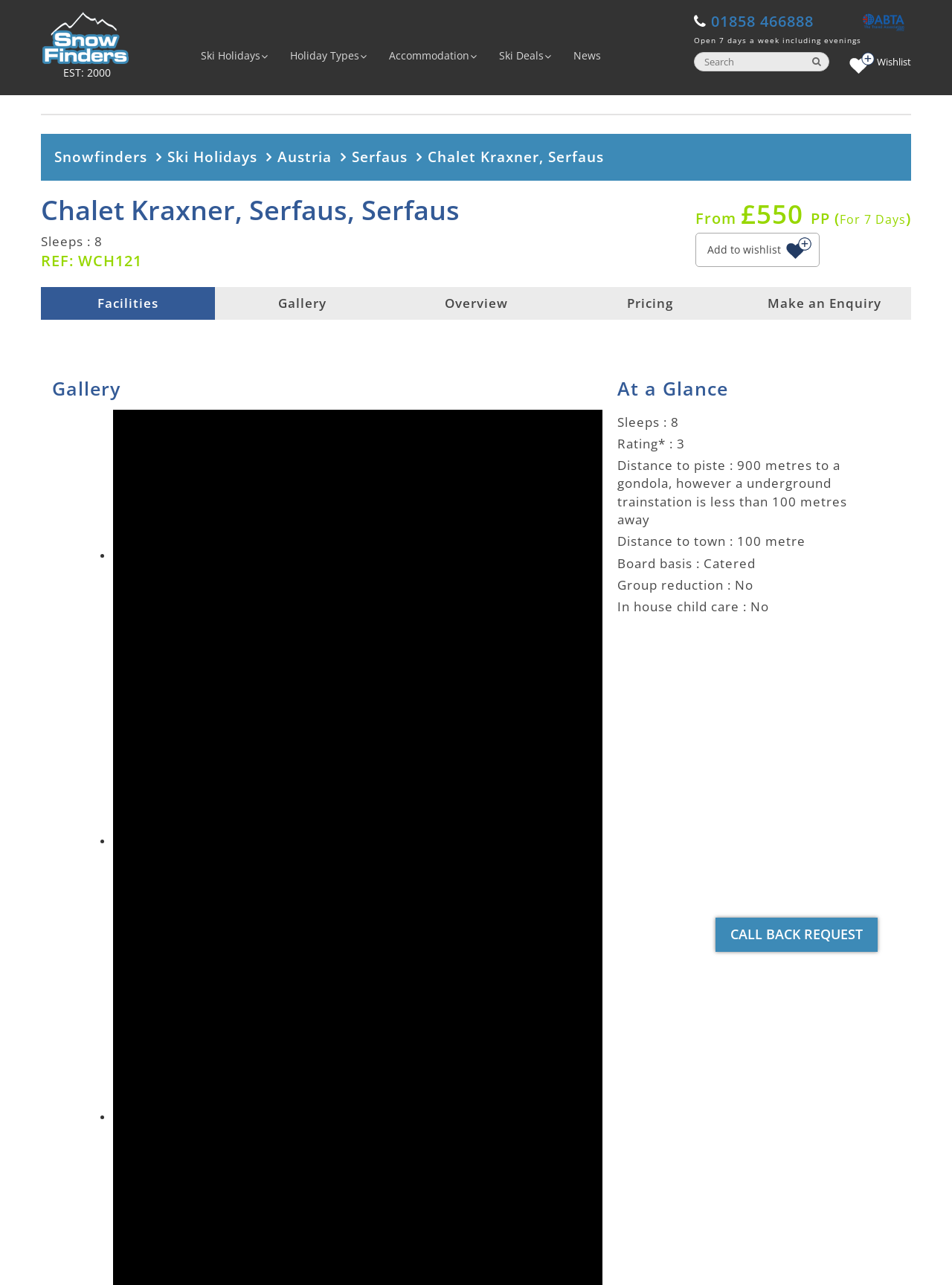Locate the bounding box coordinates of the region to be clicked to comply with the following instruction: "Add to wishlist". The coordinates must be four float numbers between 0 and 1, in the form [left, top, right, bottom].

[0.73, 0.181, 0.861, 0.208]